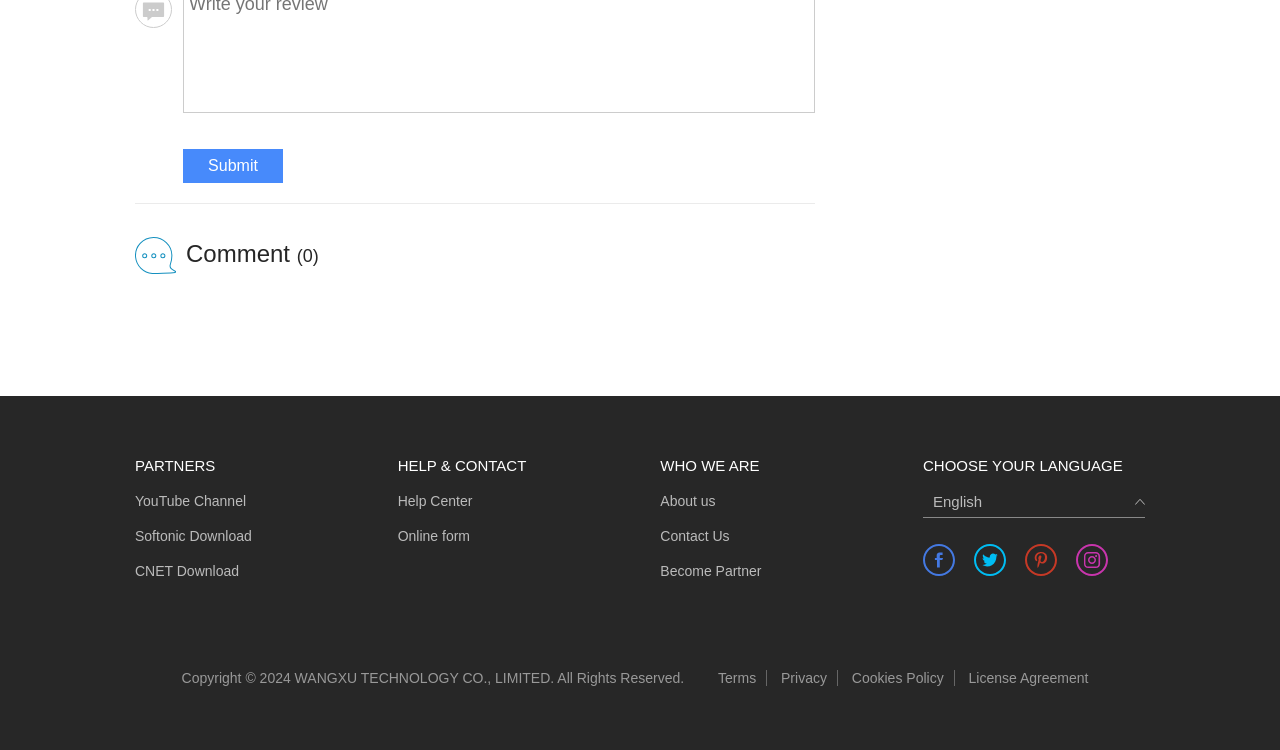Locate the bounding box coordinates of the segment that needs to be clicked to meet this instruction: "View Terms".

[0.553, 0.893, 0.599, 0.915]